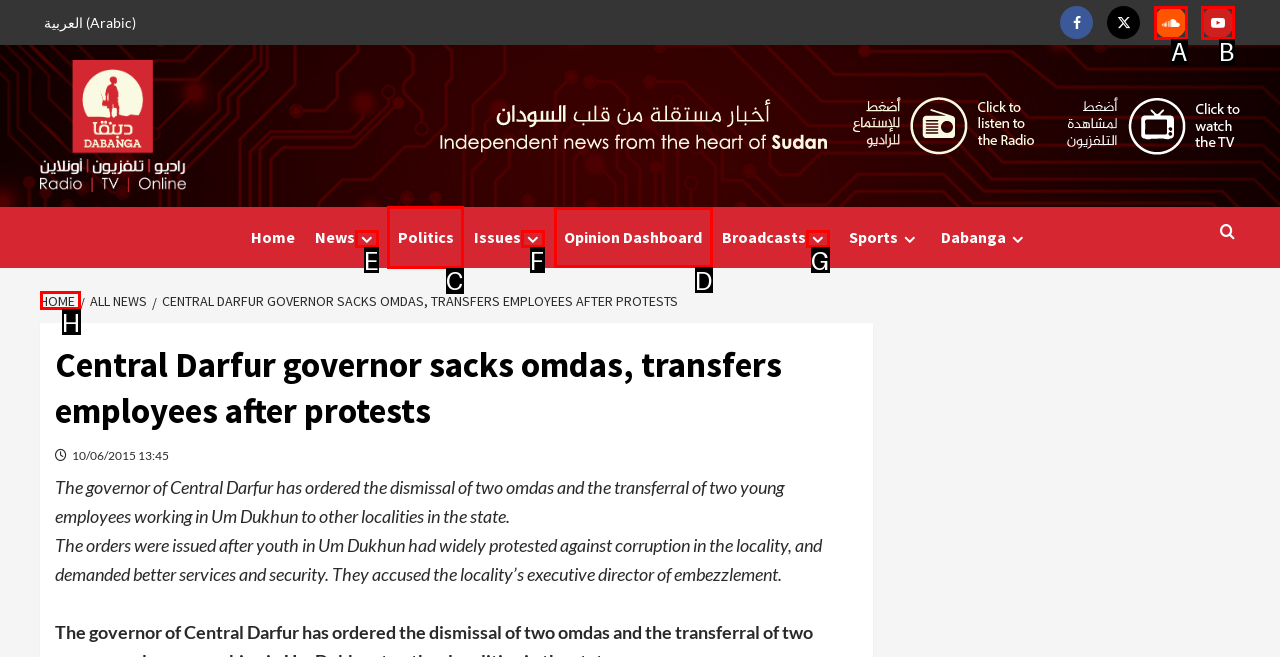Specify which HTML element I should click to complete this instruction: View Students page Answer with the letter of the relevant option.

None